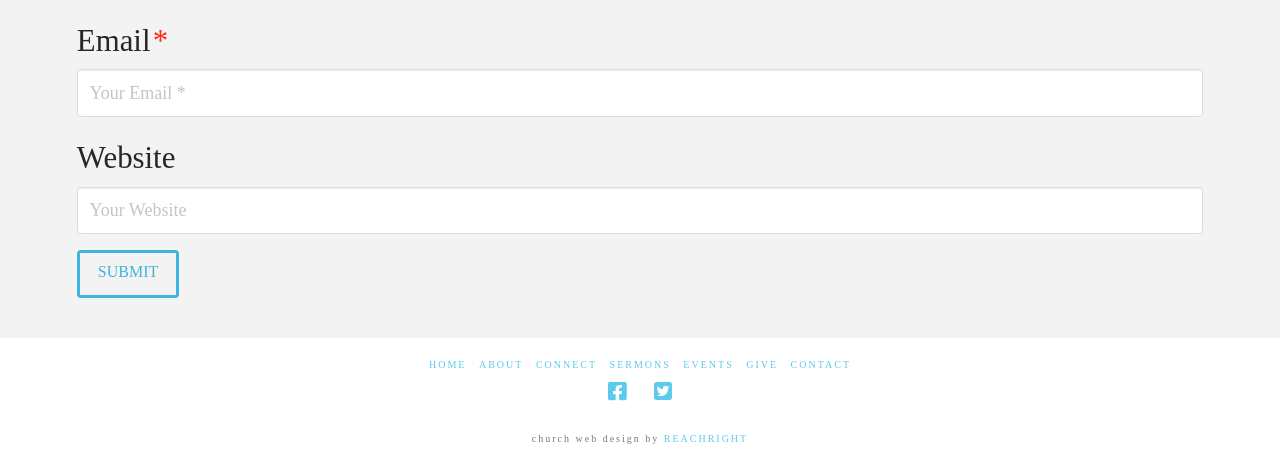What is the function of the 'Submit' button?
Can you provide an in-depth and detailed response to the question?

The 'Submit' button is located below the 'Email' and 'Website' textboxes, suggesting that it is used to submit the form with the inputted email address and website information.